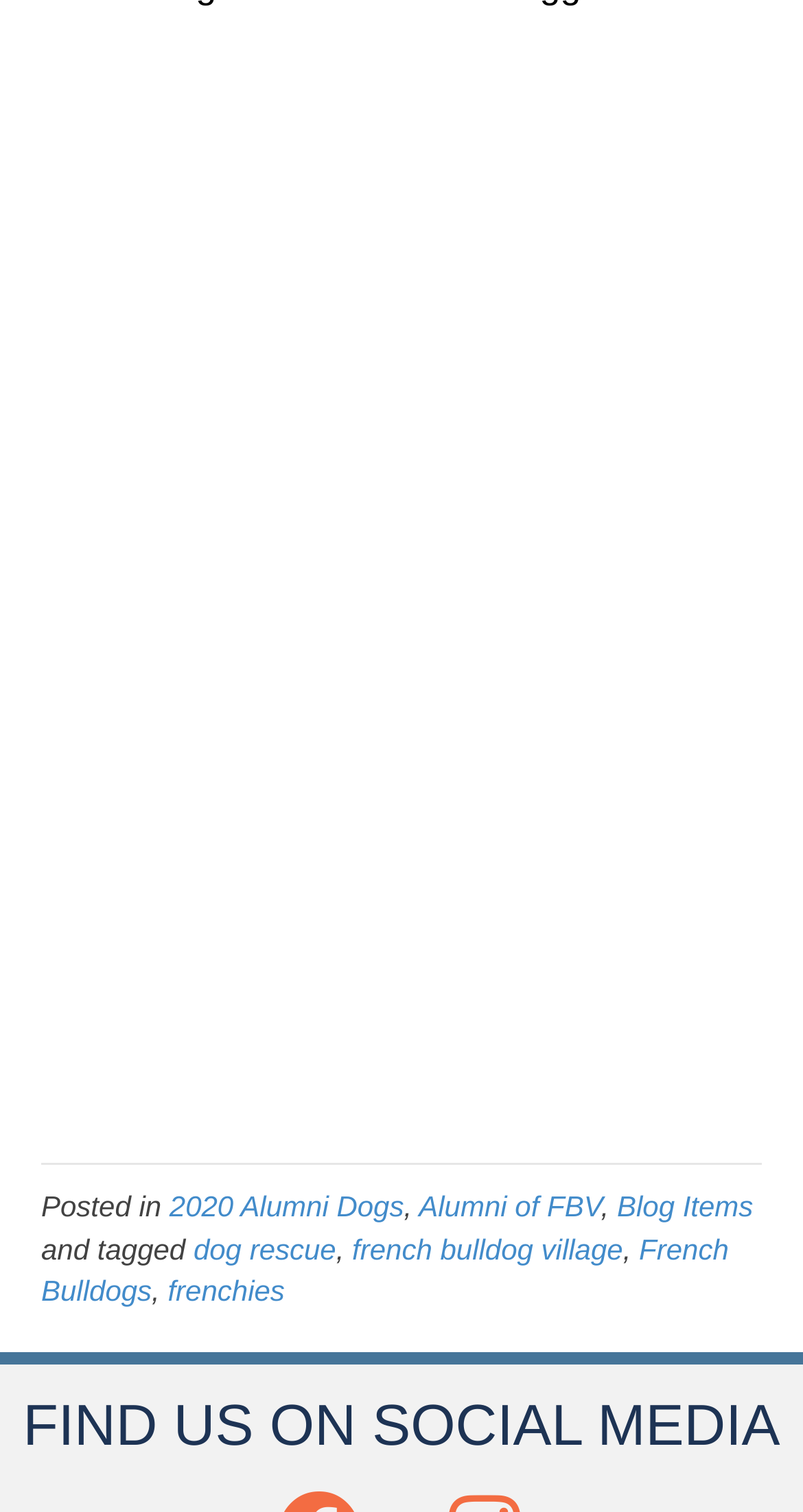How many links are below the 'Posted in' text?
Look at the image and respond with a one-word or short-phrase answer.

5